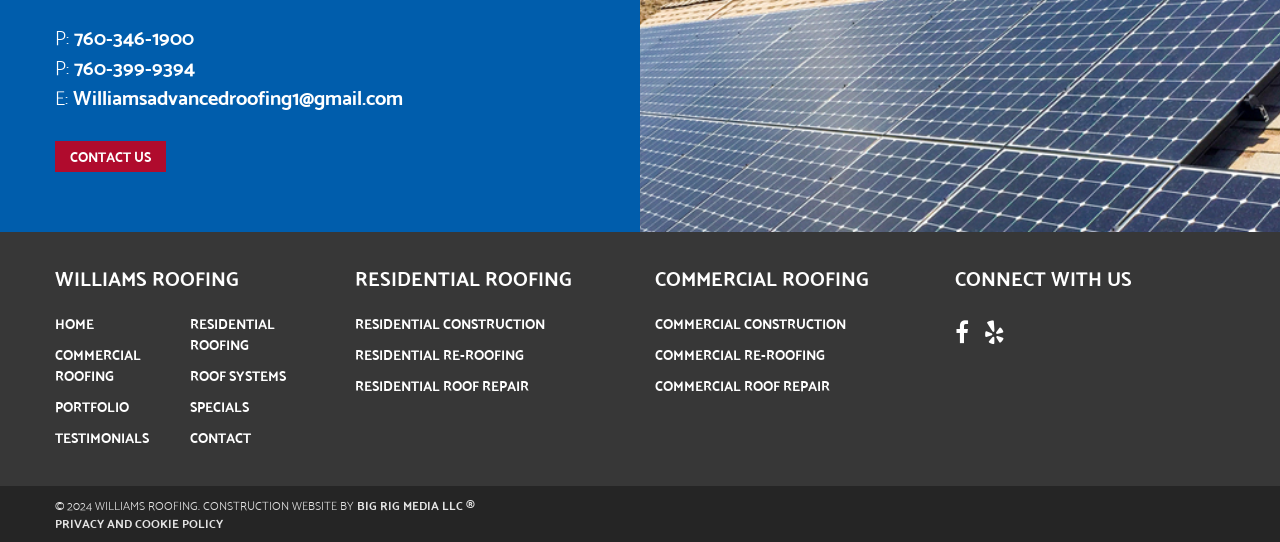What is the purpose of the 'CONNECT WITH US' section?
Refer to the image and offer an in-depth and detailed answer to the question.

I found this information by looking at the 'CONNECT WITH US' section, which includes links to social media platforms, suggesting that it is meant for users to connect with Williams Roofing on social media.